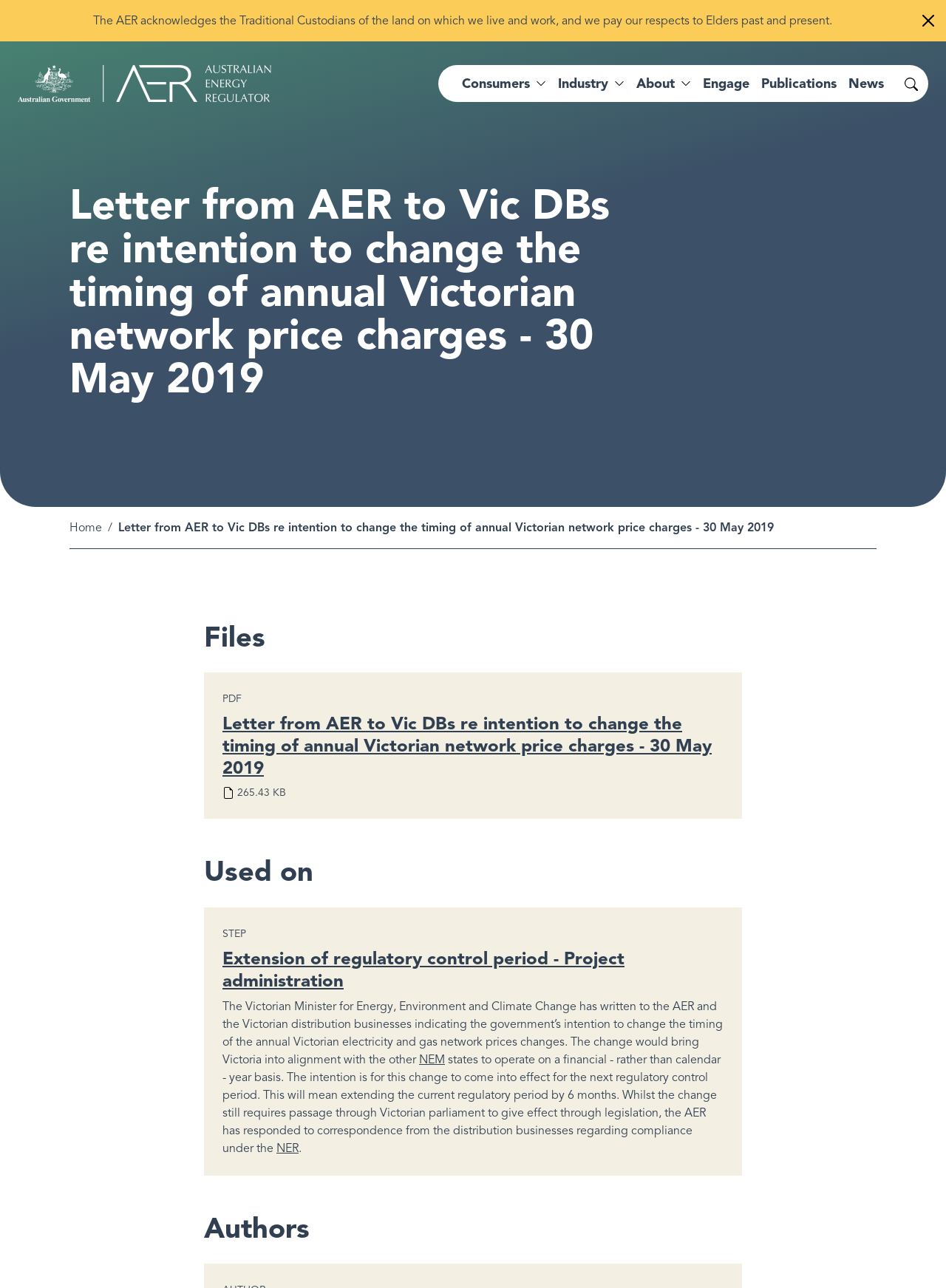Please specify the bounding box coordinates of the area that should be clicked to accomplish the following instruction: "Download the 'Letter from AER to Vic DBs re intention to change the timing of annual Victorian network price charges - 30 May 2019' file". The coordinates should consist of four float numbers between 0 and 1, i.e., [left, top, right, bottom].

[0.235, 0.553, 0.752, 0.604]